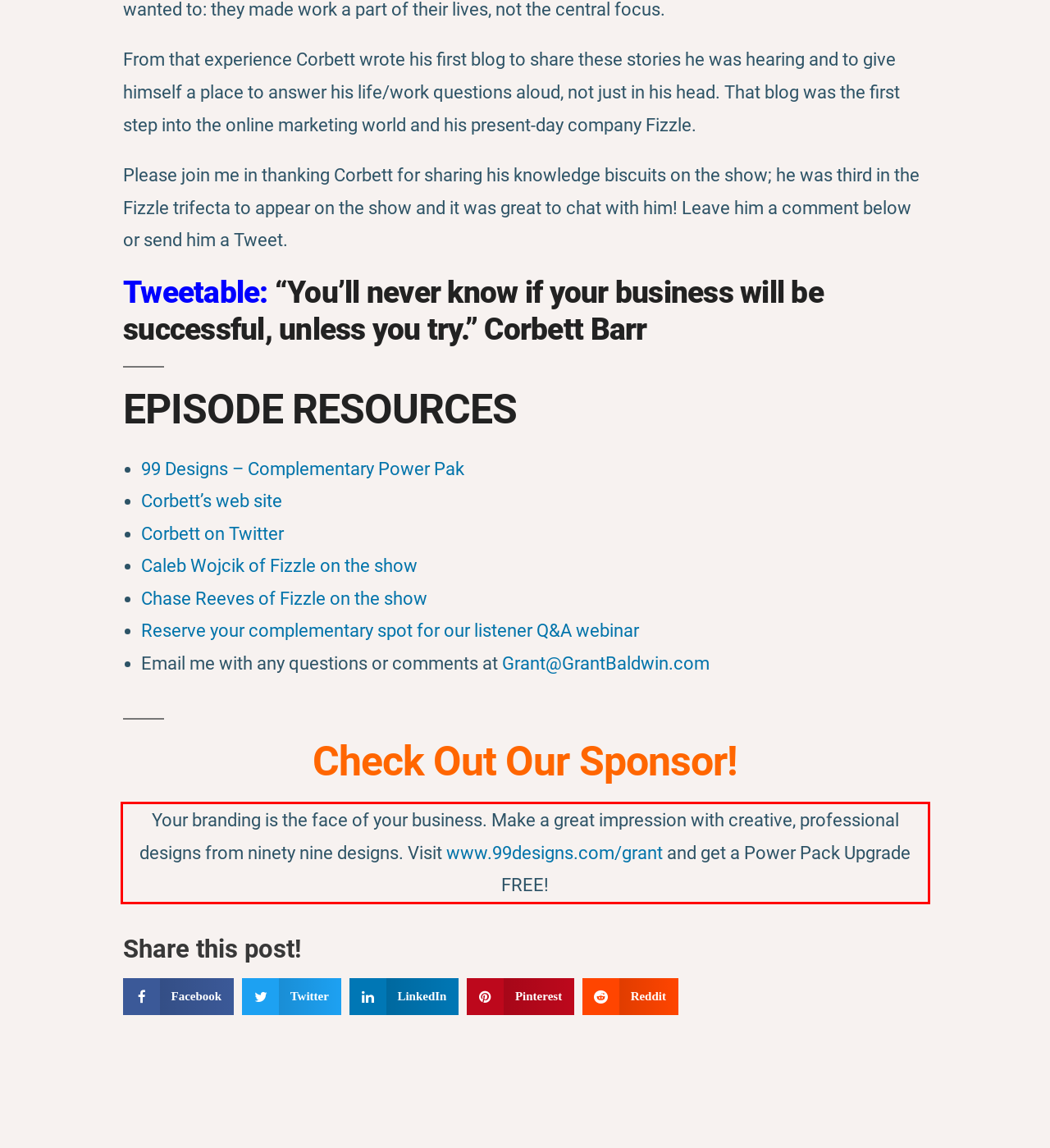Given a webpage screenshot, identify the text inside the red bounding box using OCR and extract it.

Your branding is the face of your business. Make a great impression with creative, professional designs from ninety nine designs. Visit www.99designs.com/grant and get a Power Pack Upgrade FREE!